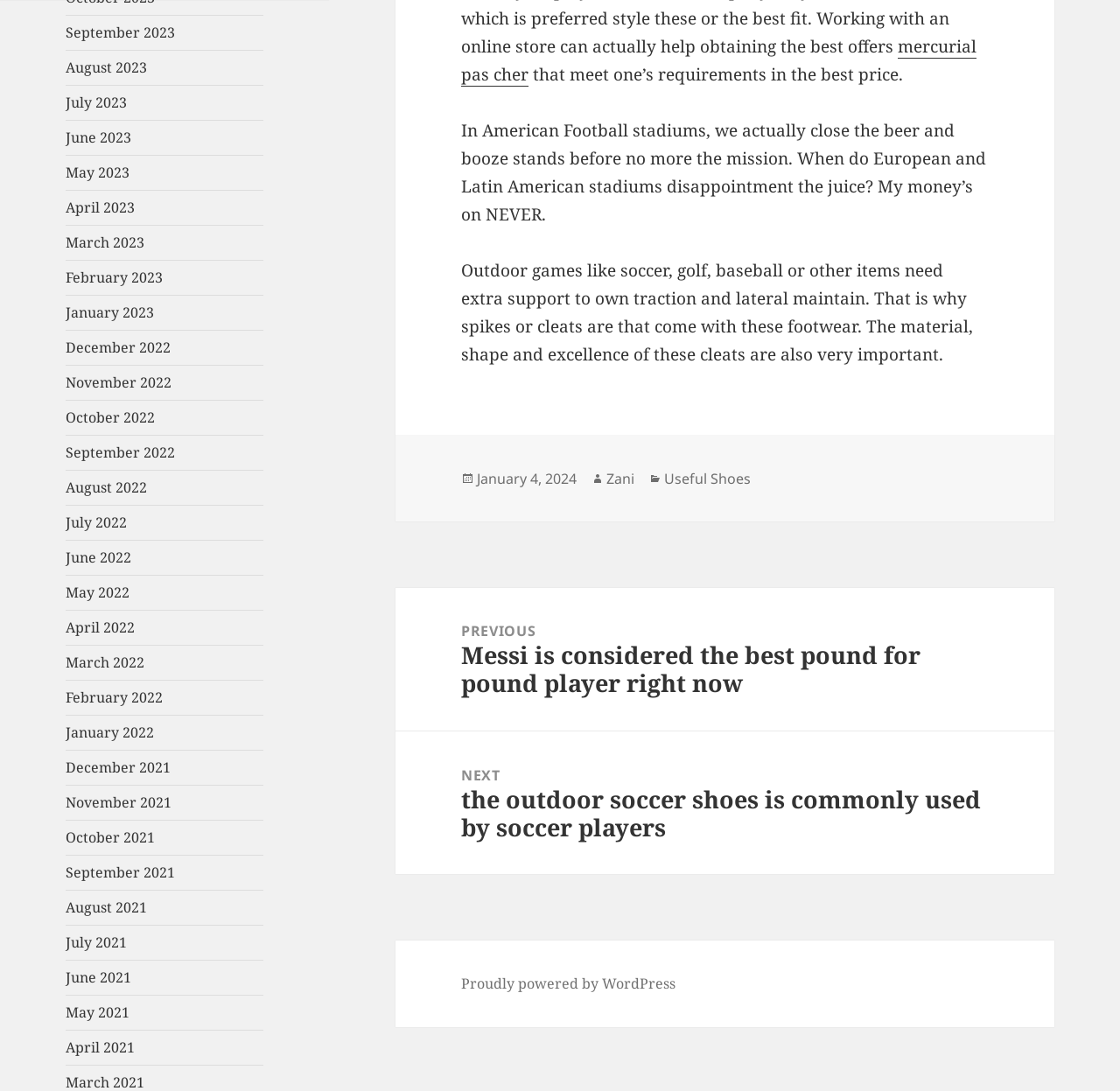How many months are listed in the links section?
Please provide a single word or phrase as your answer based on the screenshot.

24